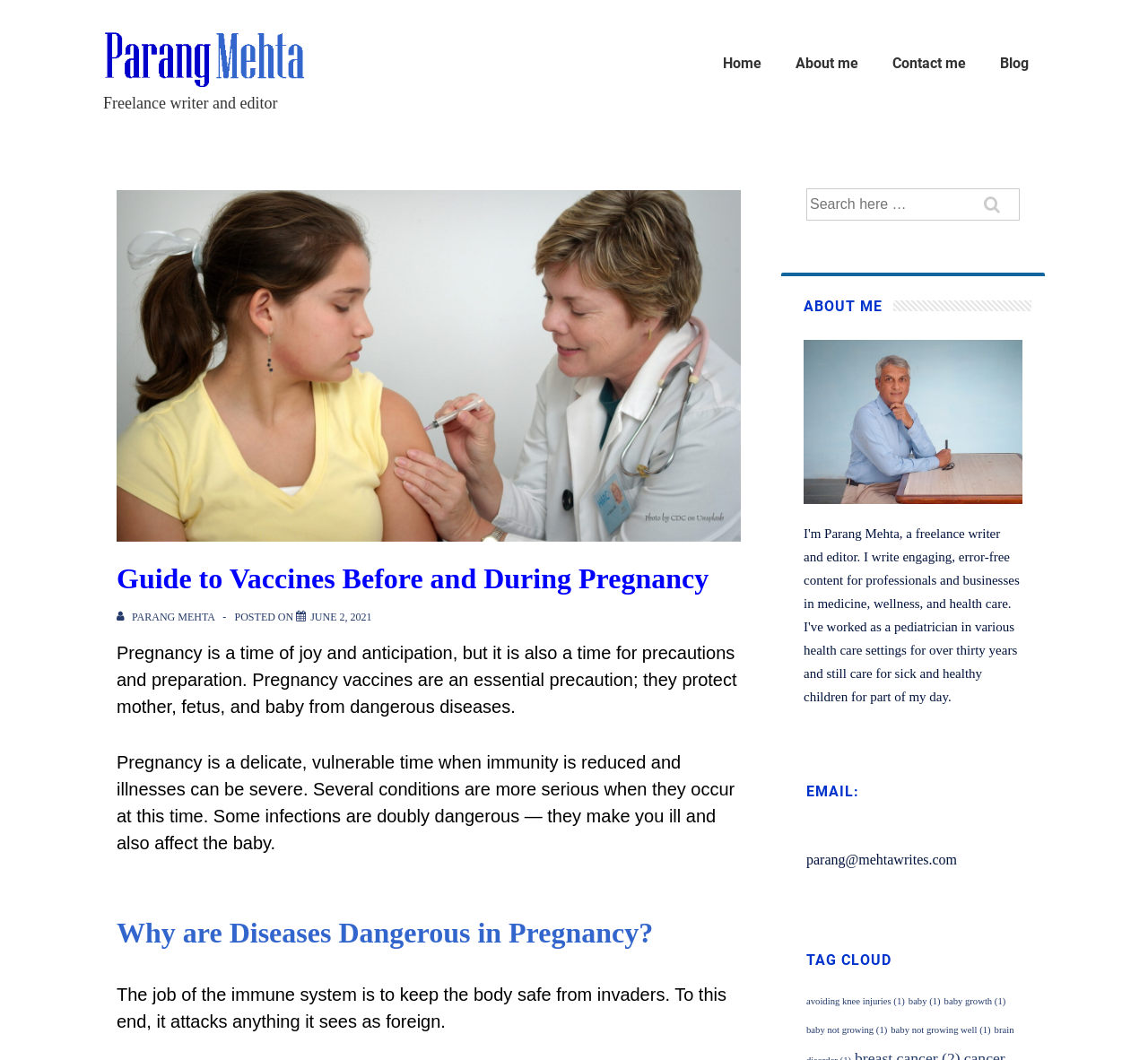Given the element description avoiding knee injuries (1), predict the bounding box coordinates for the UI element in the webpage screenshot. The format should be (top-left x, top-left y, bottom-right x, bottom-right y), and the values should be between 0 and 1.

[0.702, 0.94, 0.788, 0.949]